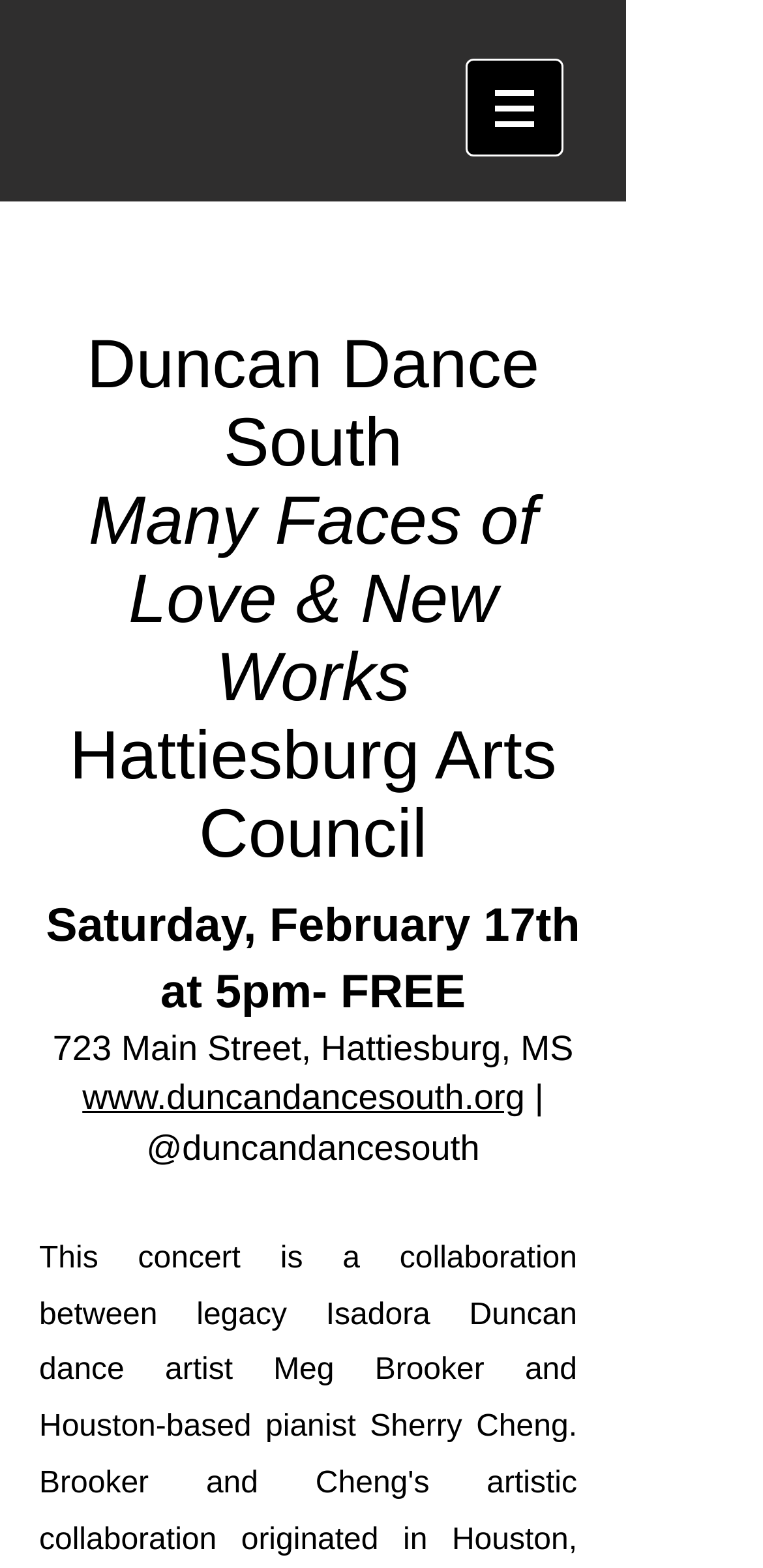Create an in-depth description of the webpage, covering main sections.

The webpage appears to be an event page for a dance performance, "Duncan Dance South: Many Faces of Love & New Works", at the Hattiesburg Arts Council. 

At the top of the page, there is a navigation menu labeled "Site" with a button that has a popup menu. The button is accompanied by a small image. 

Below the navigation menu, there is a prominent heading that displays the title of the event. 

Underneath the heading, there is a text block that announces the event details, including the date and time, "Saturday, February 17th at 5pm", and that the event is free. 

Adjacent to the event details, there is a blockquote that contains the address of the venue, "723 Main Street, Hattiesburg, MS". 

At the bottom of the page, there is a link to the website "www.duncandancesouth.org" and a social media handle "@duncandancesouth".